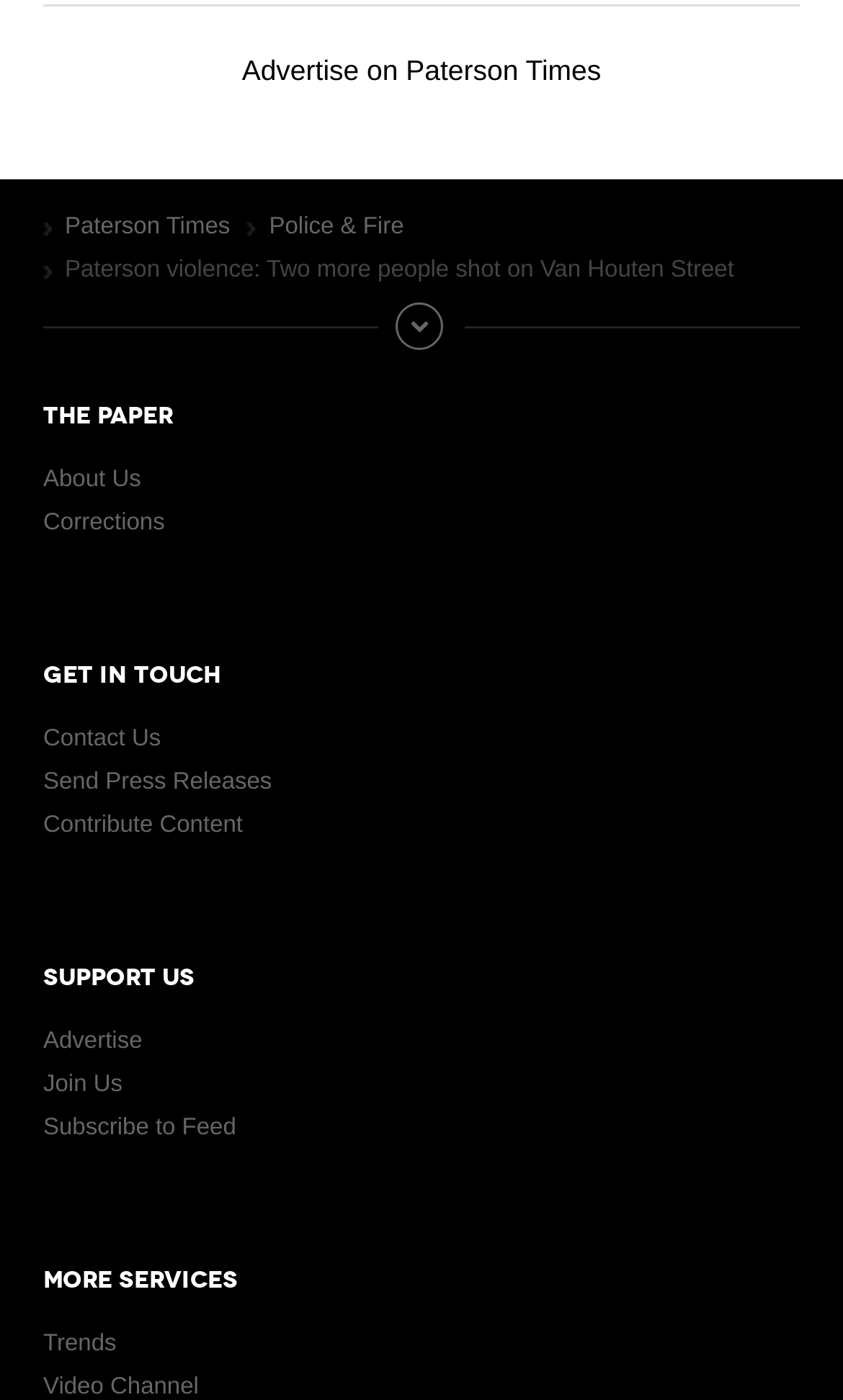Can you provide the bounding box coordinates for the element that should be clicked to implement the instruction: "Visit the Paterson Times homepage"?

[0.077, 0.153, 0.273, 0.171]